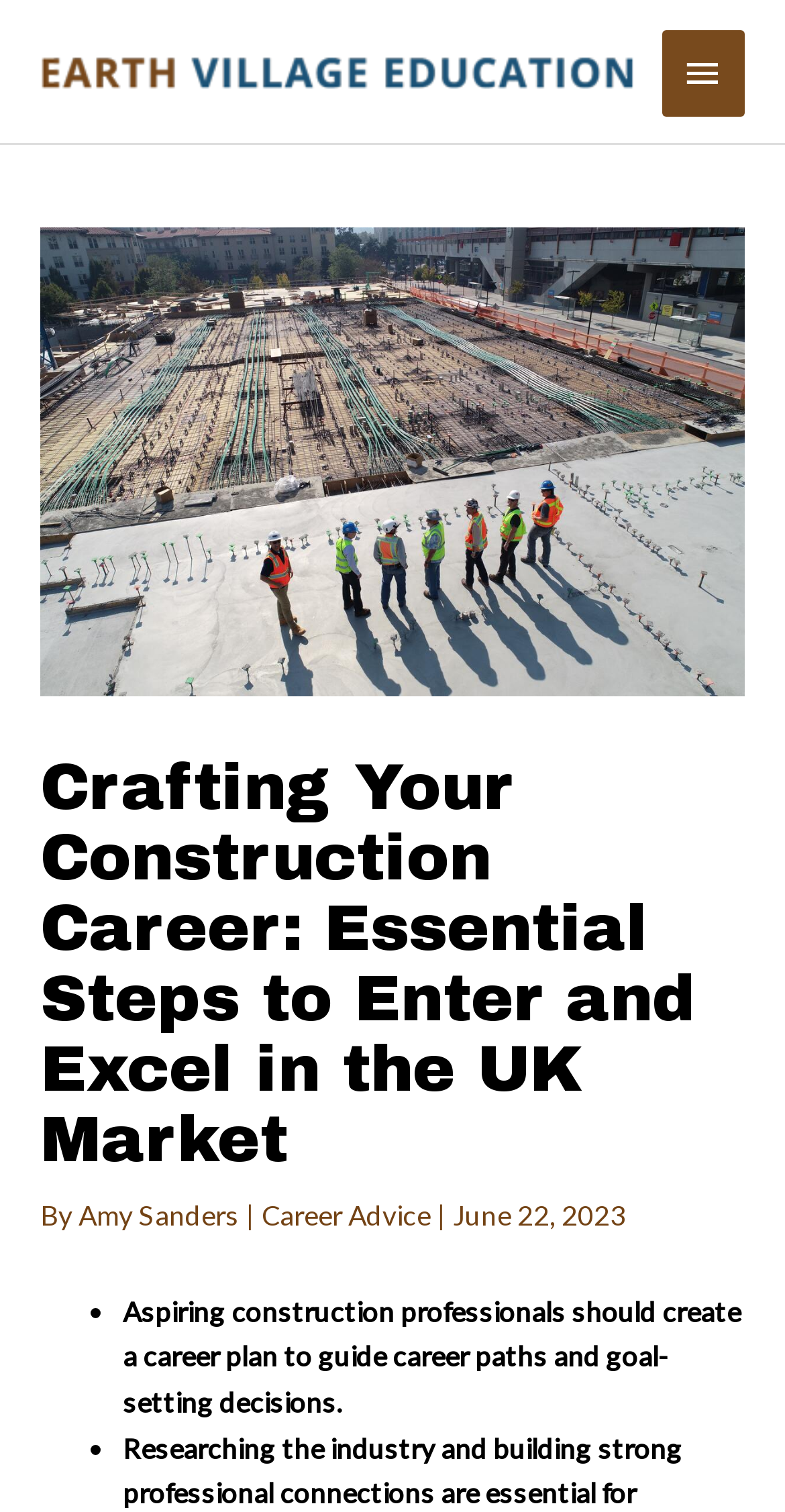Please reply with a single word or brief phrase to the question: 
What is the date of the article?

June 22, 2023